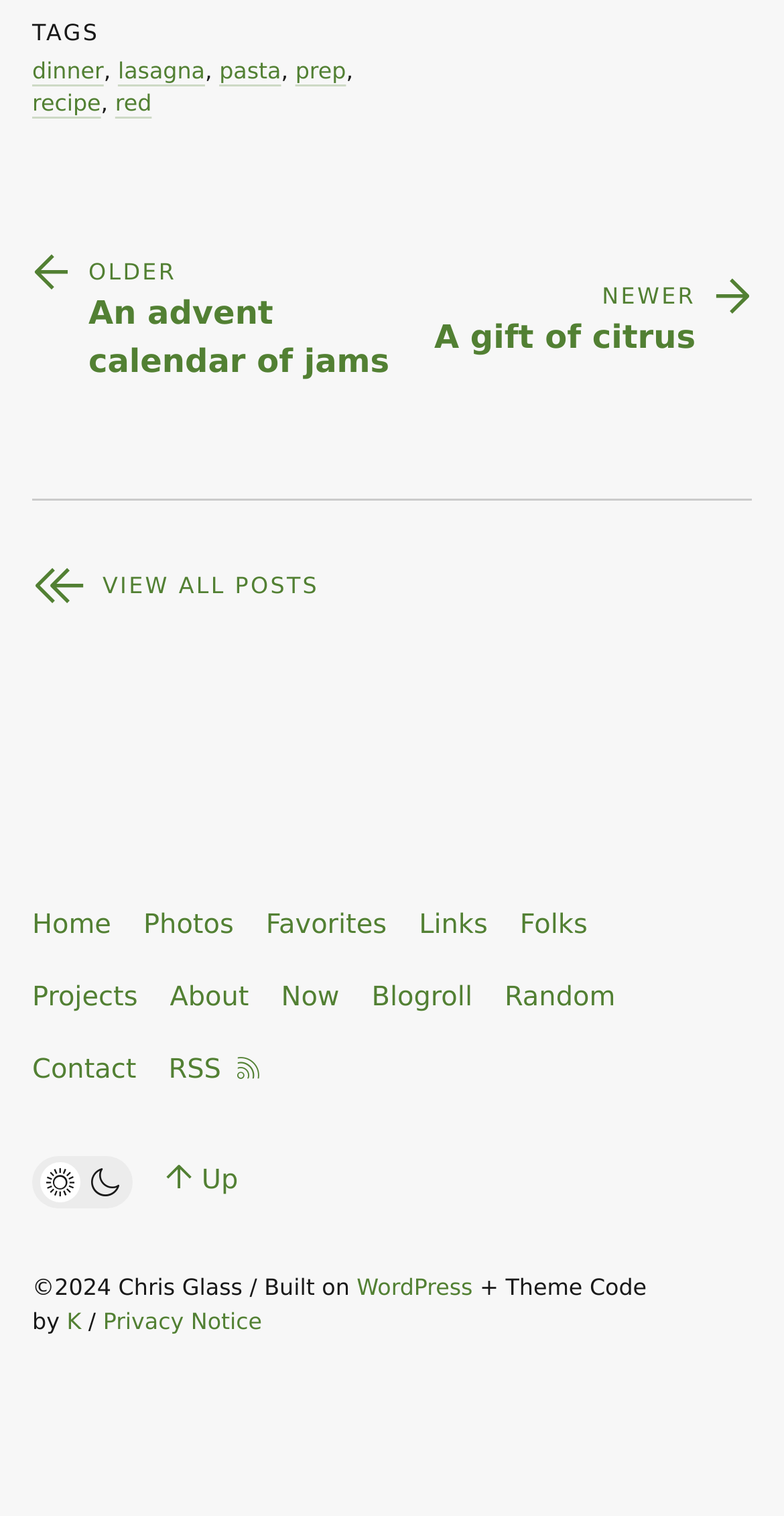Show the bounding box coordinates of the element that should be clicked to complete the task: "view all posts".

[0.041, 0.373, 0.427, 0.4]